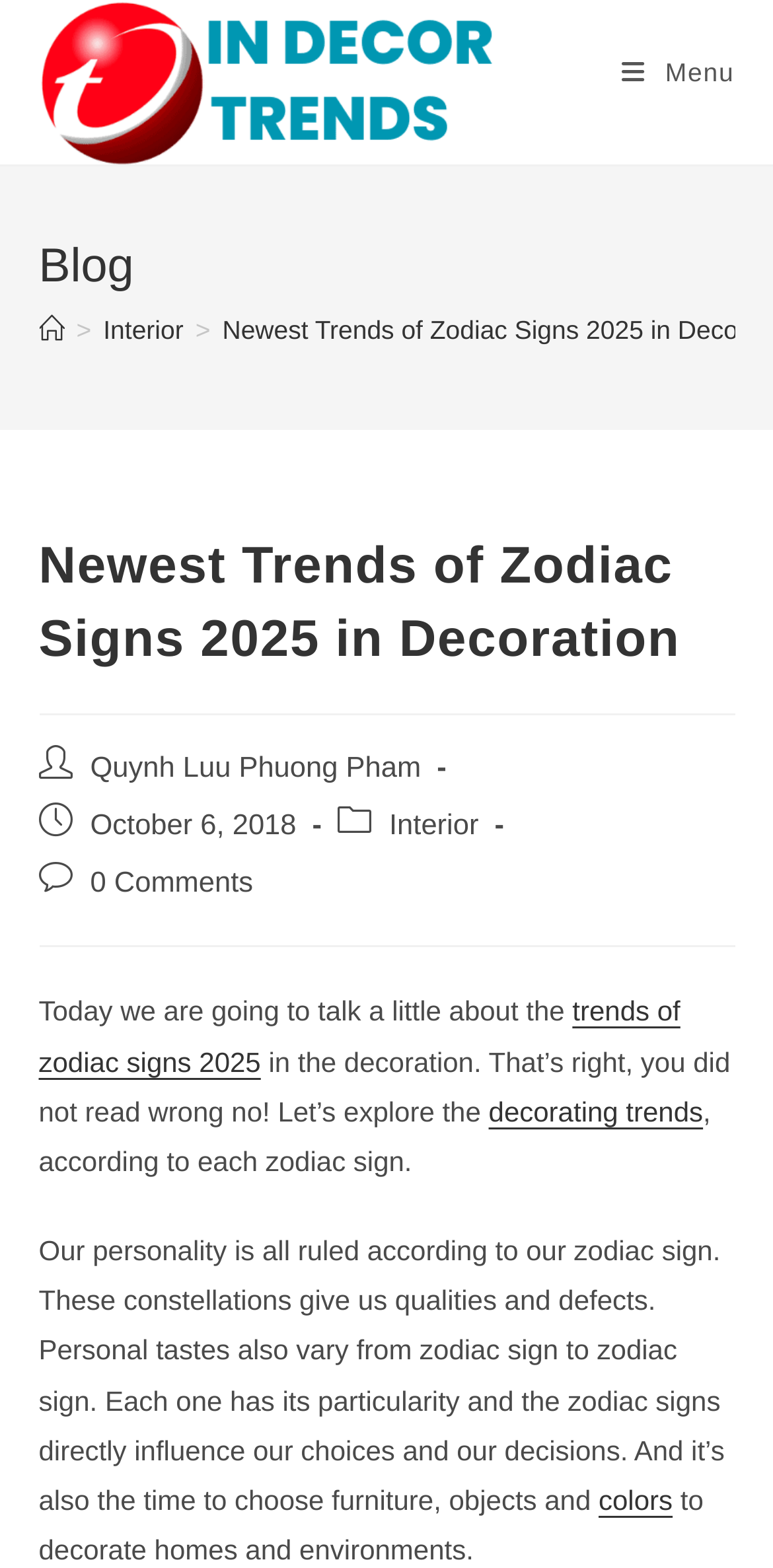Please find the bounding box coordinates of the element that must be clicked to perform the given instruction: "Go to Home page". The coordinates should be four float numbers from 0 to 1, i.e., [left, top, right, bottom].

[0.05, 0.201, 0.083, 0.22]